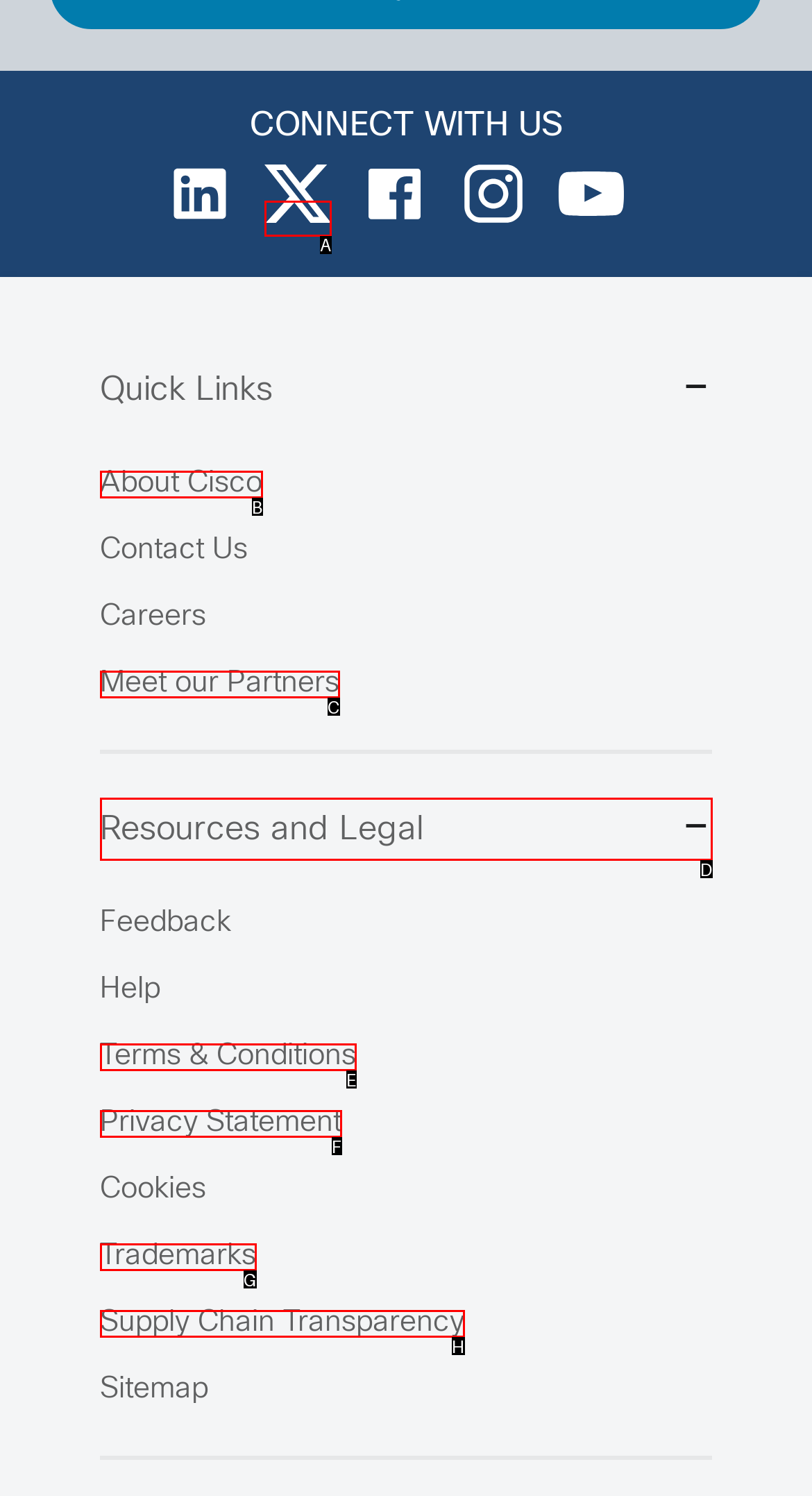Based on the element description: Supply Chain Transparency, choose the HTML element that matches best. Provide the letter of your selected option.

H